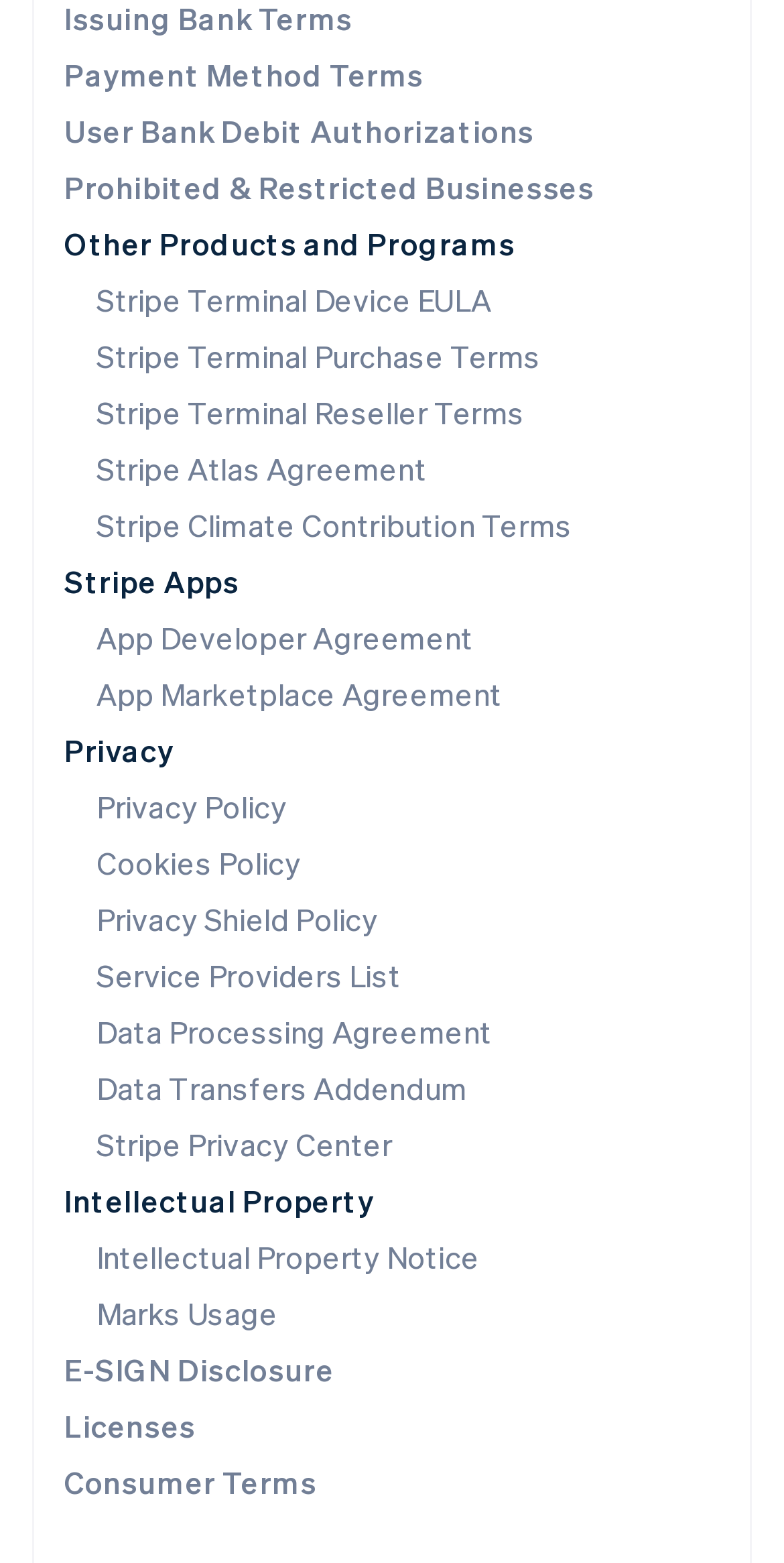Please give a one-word or short phrase response to the following question: 
What type of content is available on this webpage?

Legal documents